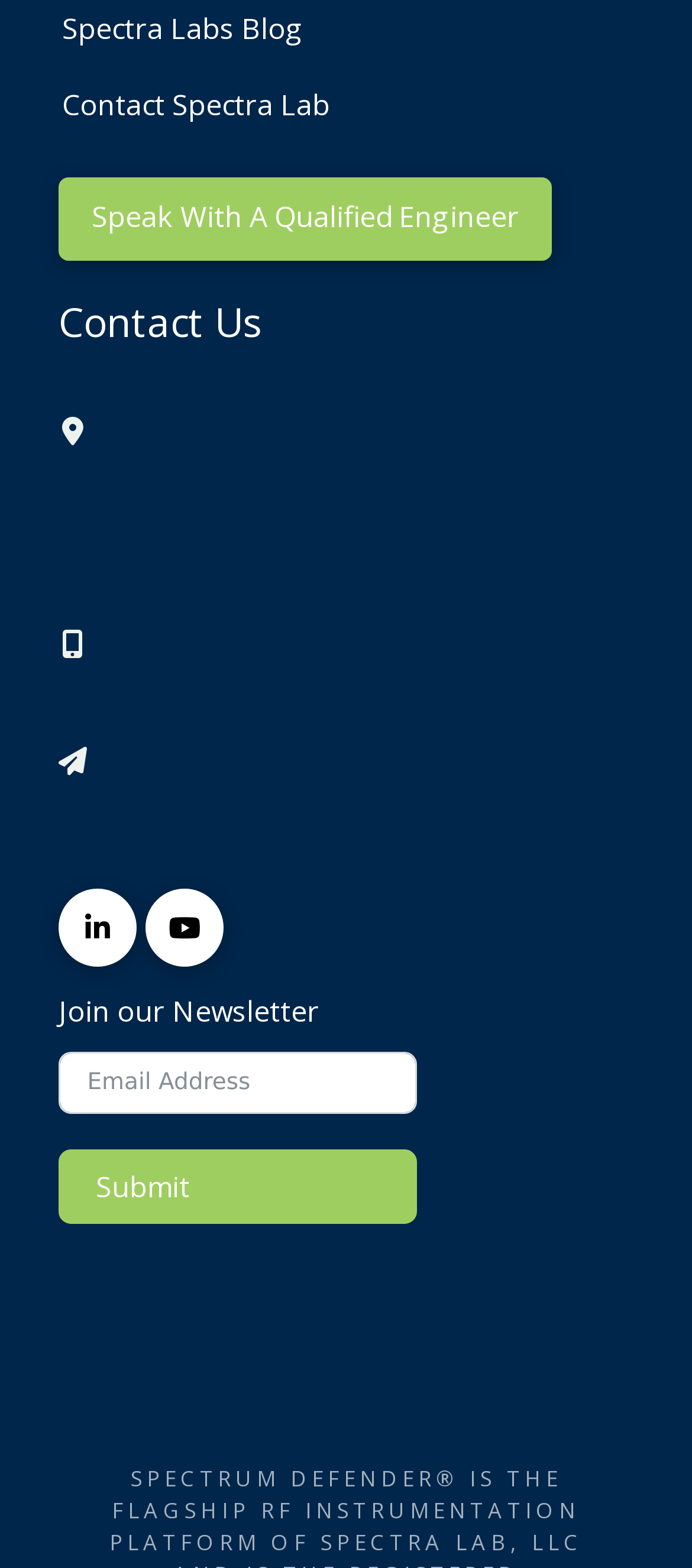Answer this question using a single word or a brief phrase:
What is the purpose of the form?

Email Subscribe Form